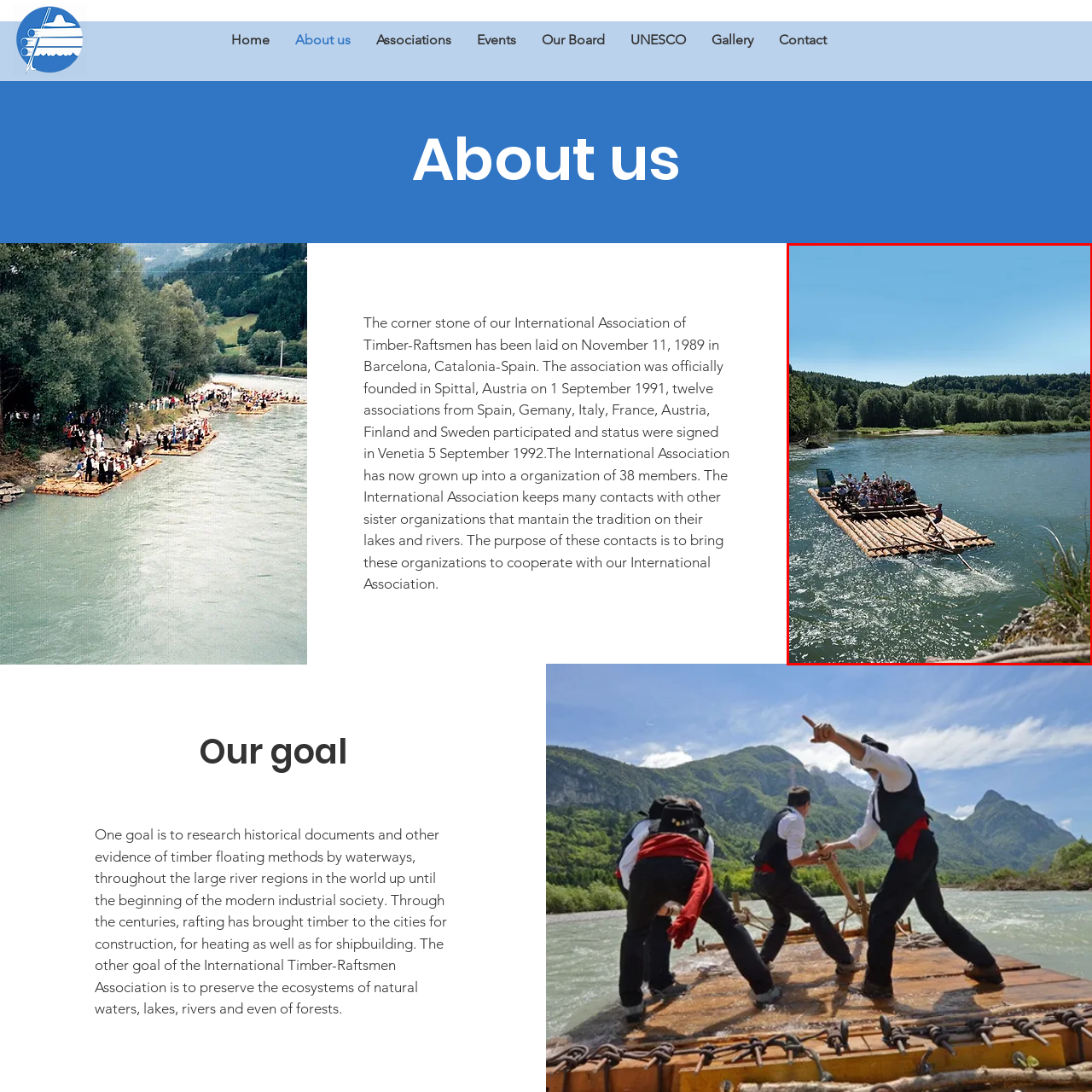Look closely at the section within the red border and give a one-word or brief phrase response to this question: 
How many people are navigating the raft?

One